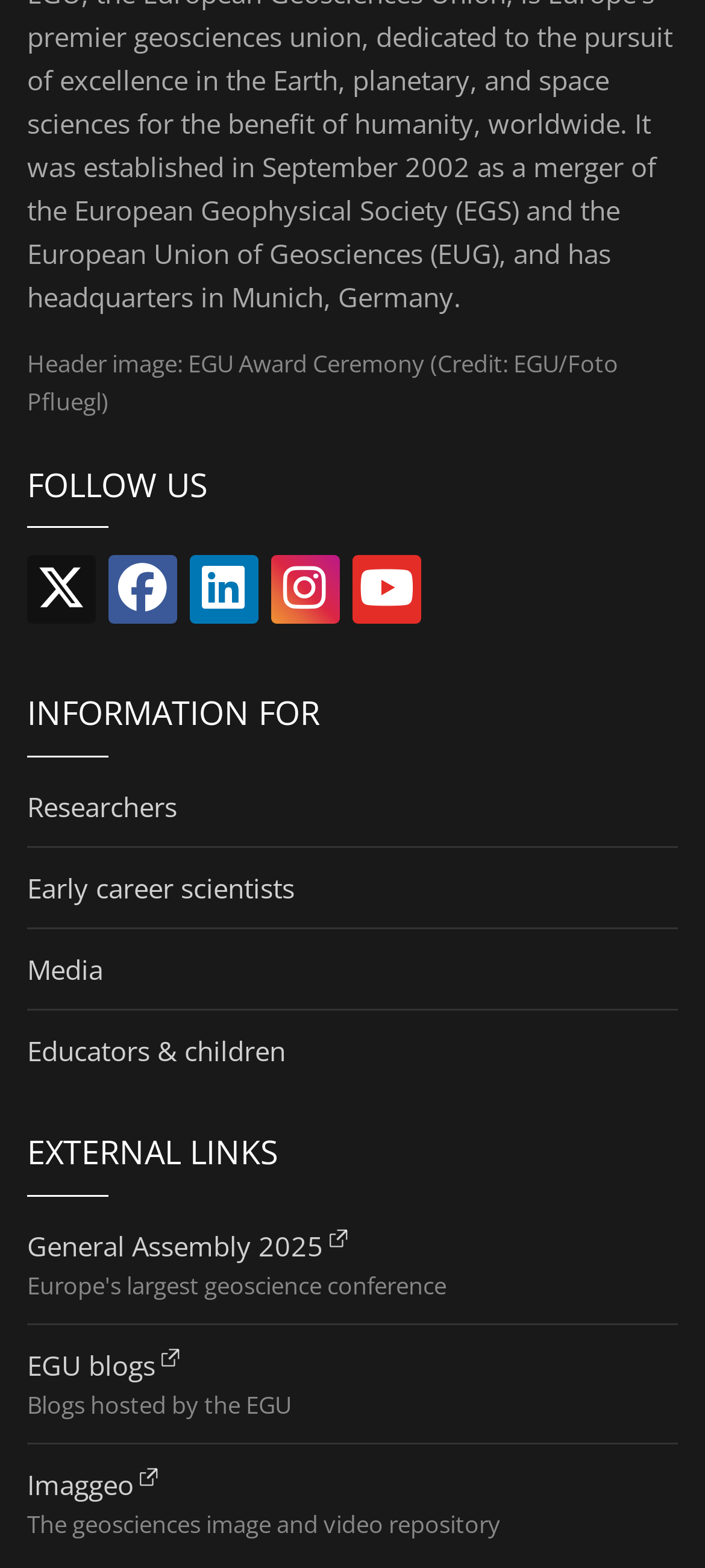What is the purpose of the 'EXTERNAL LINKS' section?
Observe the image and answer the question with a one-word or short phrase response.

To provide links to external resources